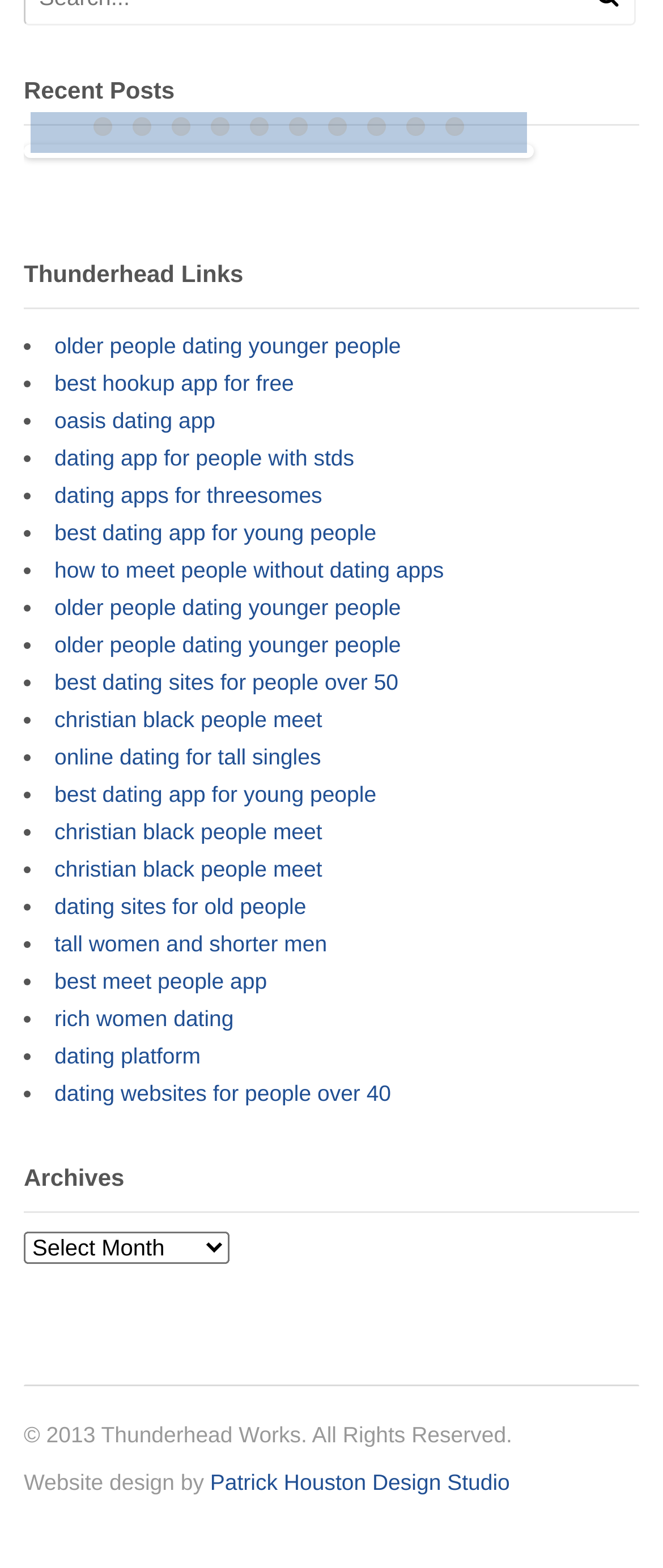Identify the bounding box coordinates of the section to be clicked to complete the task described by the following instruction: "Explore 'dating app for people with stds'". The coordinates should be four float numbers between 0 and 1, formatted as [left, top, right, bottom].

[0.082, 0.284, 0.534, 0.3]